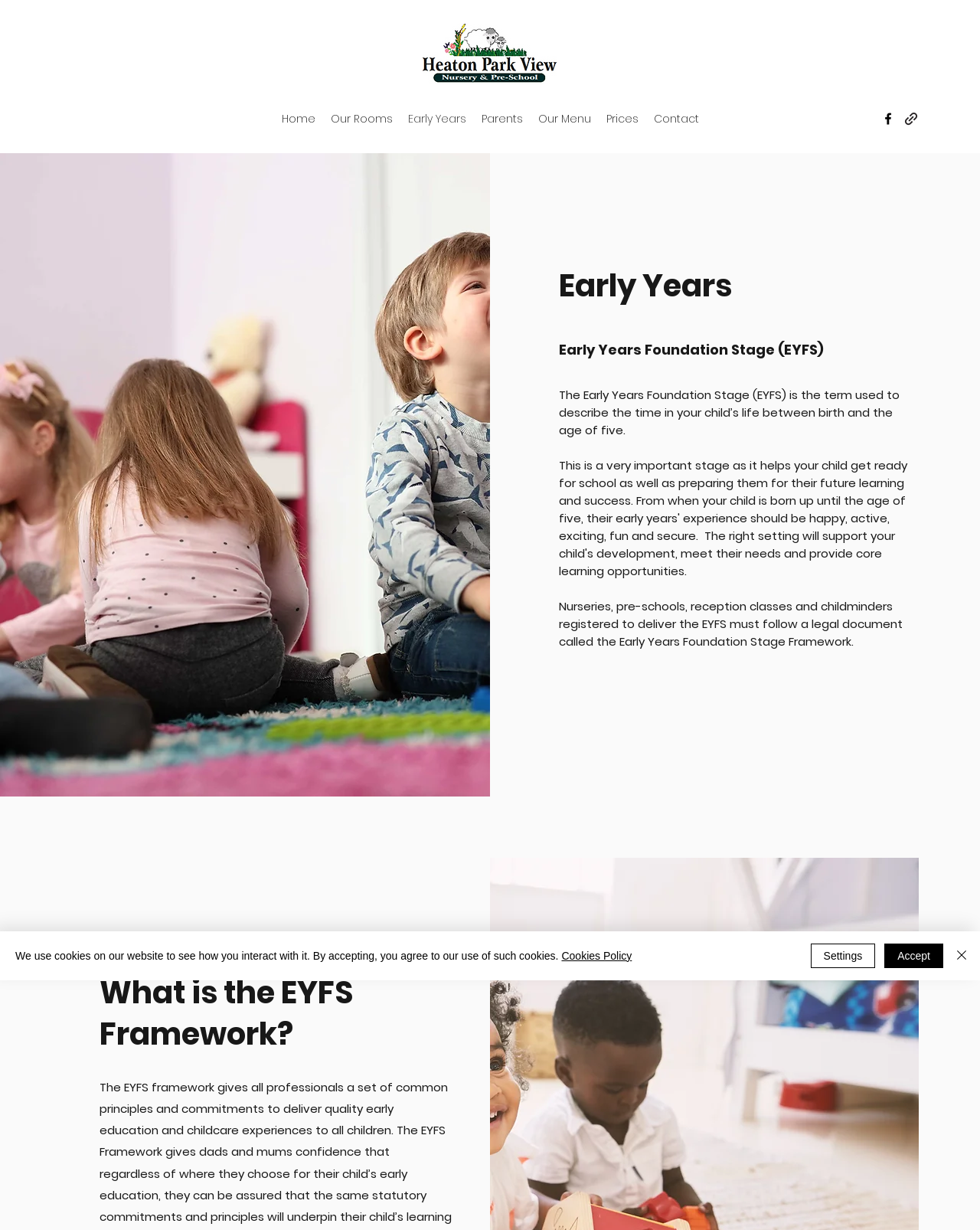Can you specify the bounding box coordinates for the region that should be clicked to fulfill this instruction: "Learn about the Early Years Foundation Stage".

[0.57, 0.276, 0.841, 0.292]